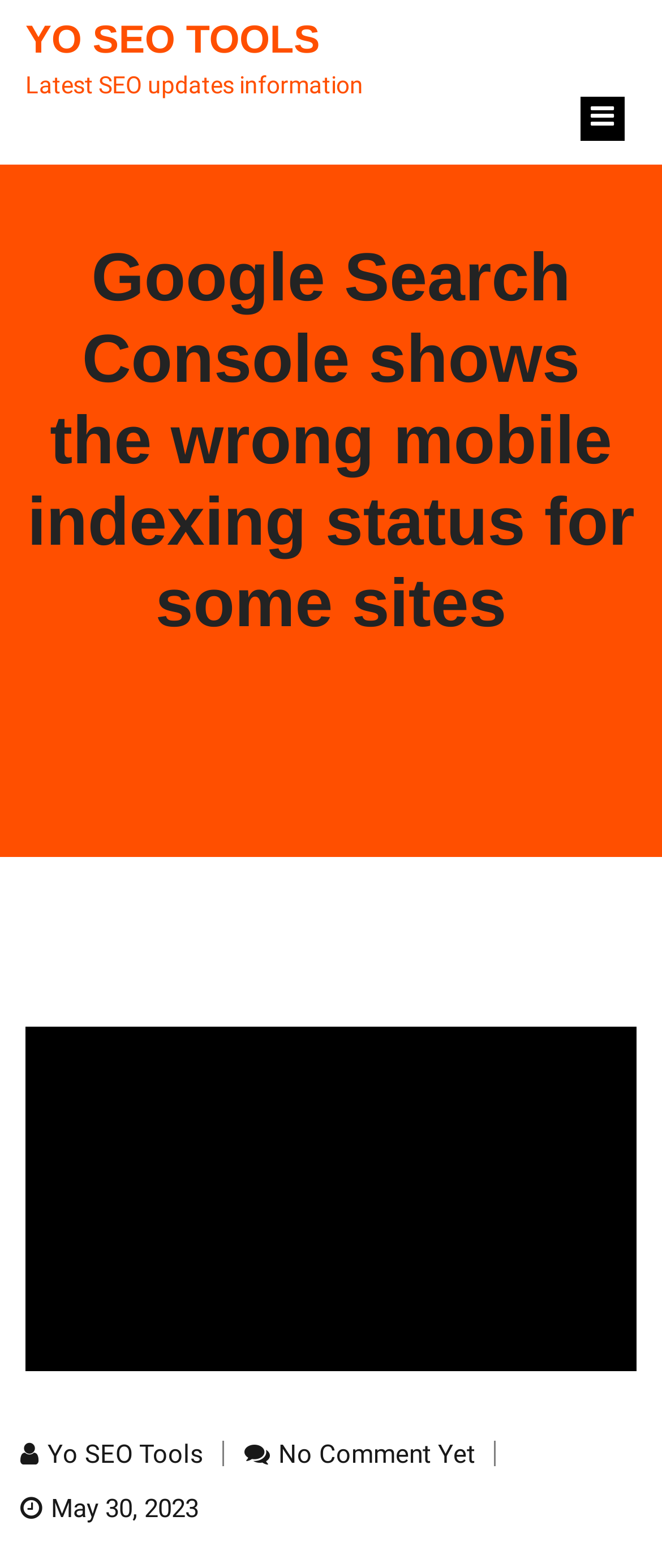Utilize the details in the image to give a detailed response to the question: What is the topic of the article?

I determined the topic of the article by looking at the heading element with the text 'Google Search Console shows the wrong mobile indexing status for some sites' which is likely to be the title of the article.